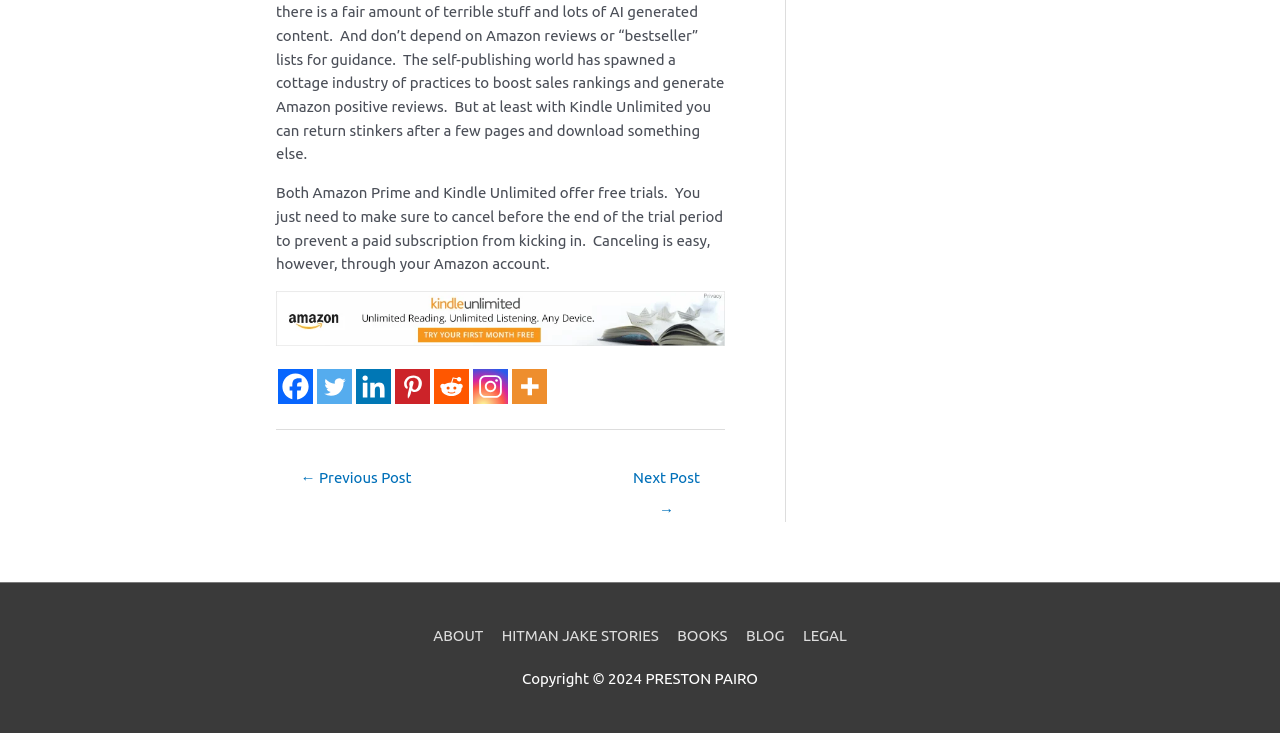Specify the bounding box coordinates of the area to click in order to follow the given instruction: "Click on the Facebook link."

[0.217, 0.504, 0.245, 0.552]